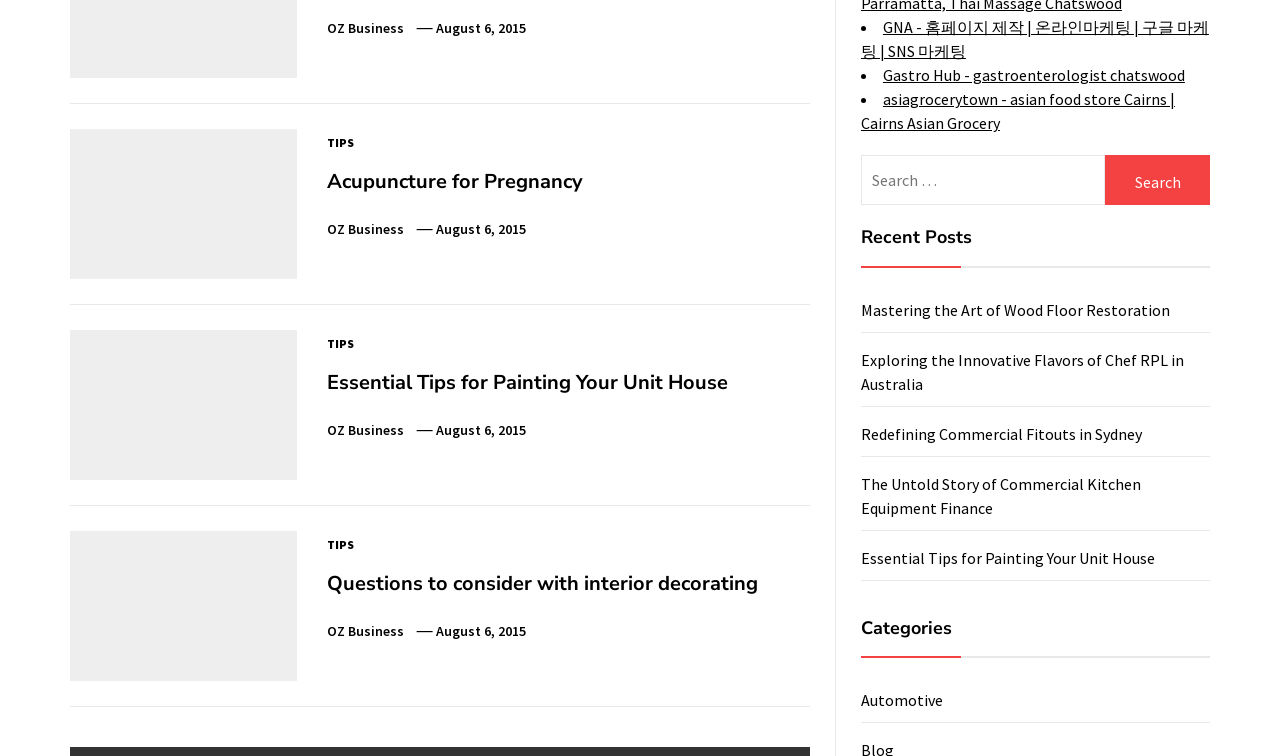Please locate the bounding box coordinates of the element that should be clicked to complete the given instruction: "Explore the category Automotive".

[0.673, 0.912, 0.737, 0.939]